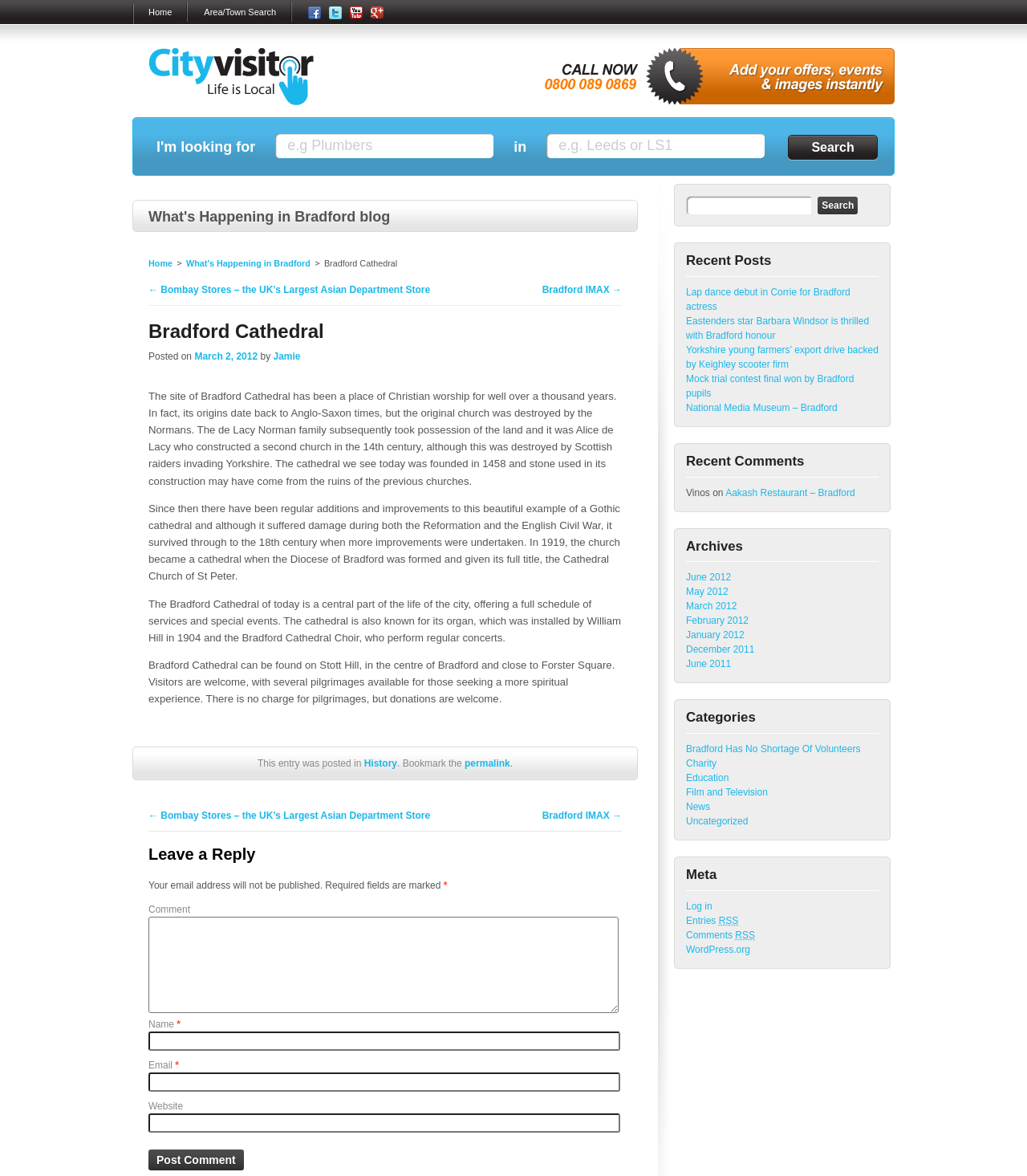Determine the bounding box coordinates of the region I should click to achieve the following instruction: "Click on the Facebook link". Ensure the bounding box coordinates are four float numbers between 0 and 1, i.e., [left, top, right, bottom].

[0.296, 0.0, 0.317, 0.023]